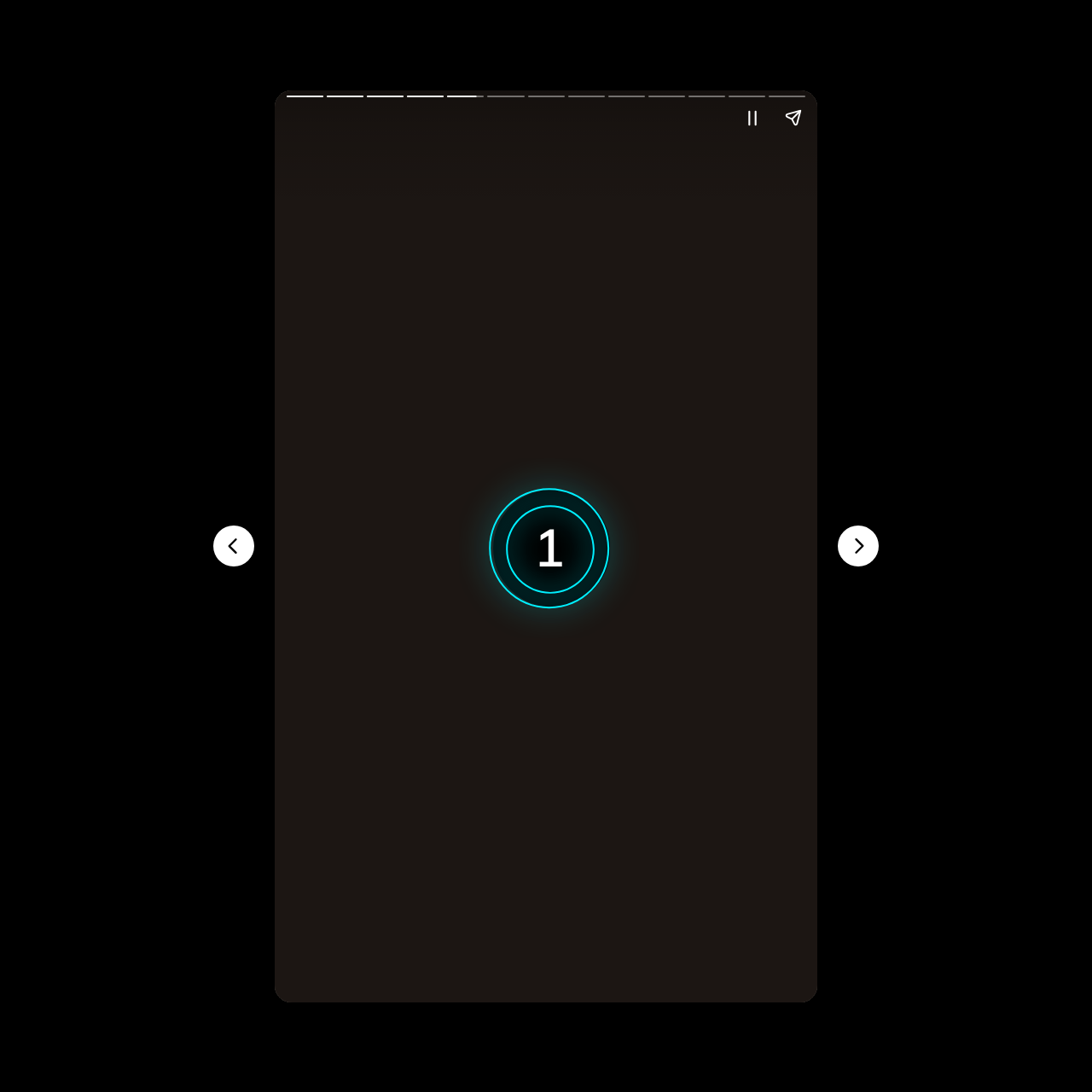Respond to the question below with a single word or phrase:
How many canvases are on the page?

1